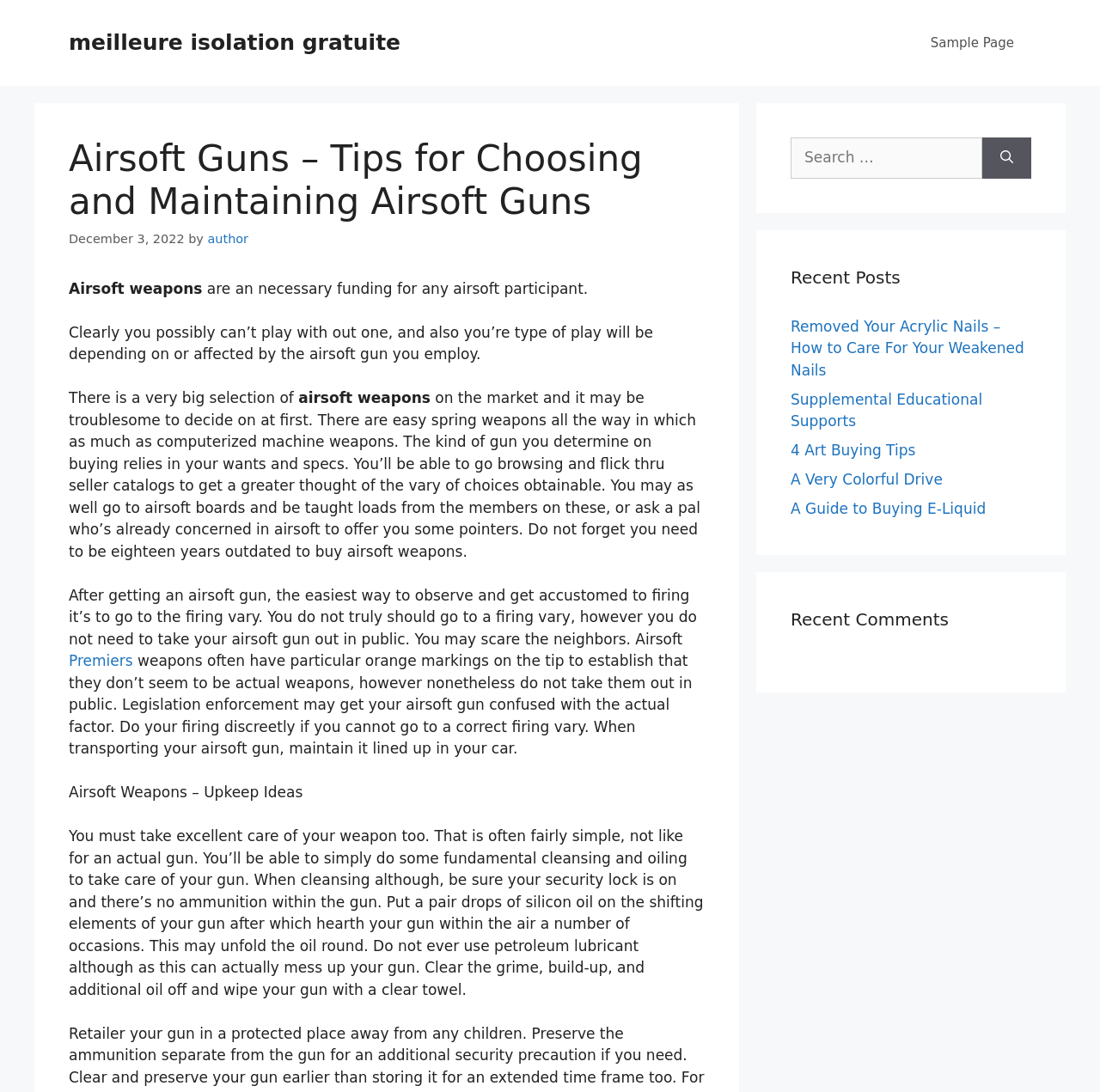Determine the bounding box coordinates of the clickable element to complete this instruction: "Click the 'Search' button". Provide the coordinates in the format of four float numbers between 0 and 1, [left, top, right, bottom].

[0.893, 0.126, 0.938, 0.163]